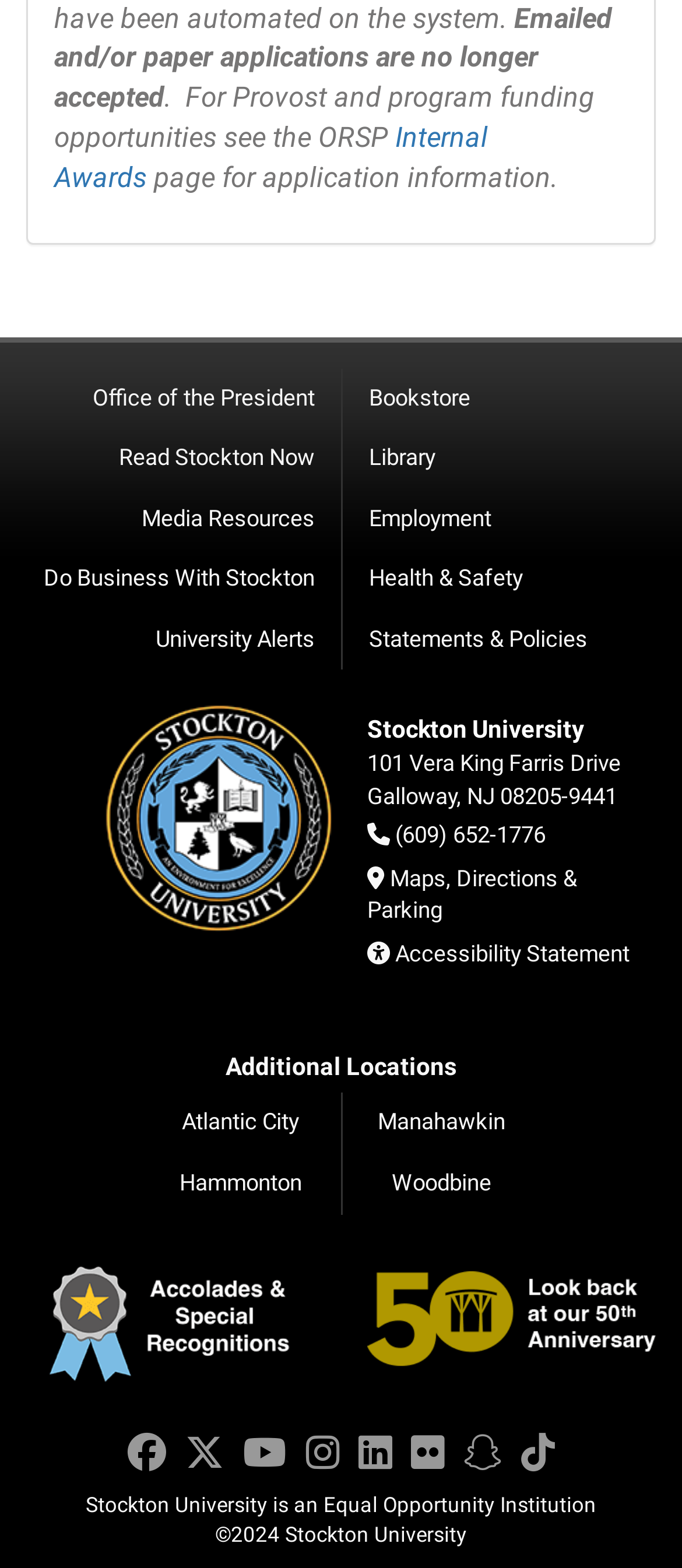How many social media links are there?
Based on the visual, give a brief answer using one word or a short phrase.

7